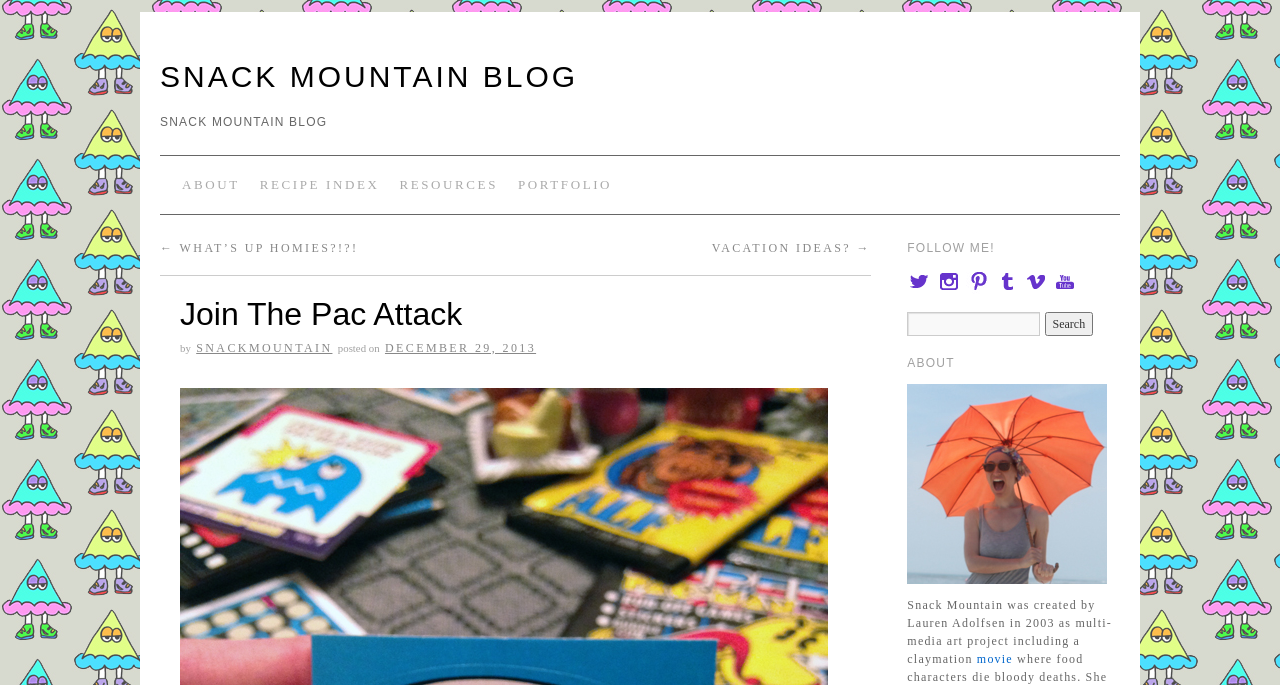Please determine the bounding box coordinates of the clickable area required to carry out the following instruction: "Click on the 'ABOUT' link". The coordinates must be four float numbers between 0 and 1, represented as [left, top, right, bottom].

[0.134, 0.242, 0.195, 0.298]